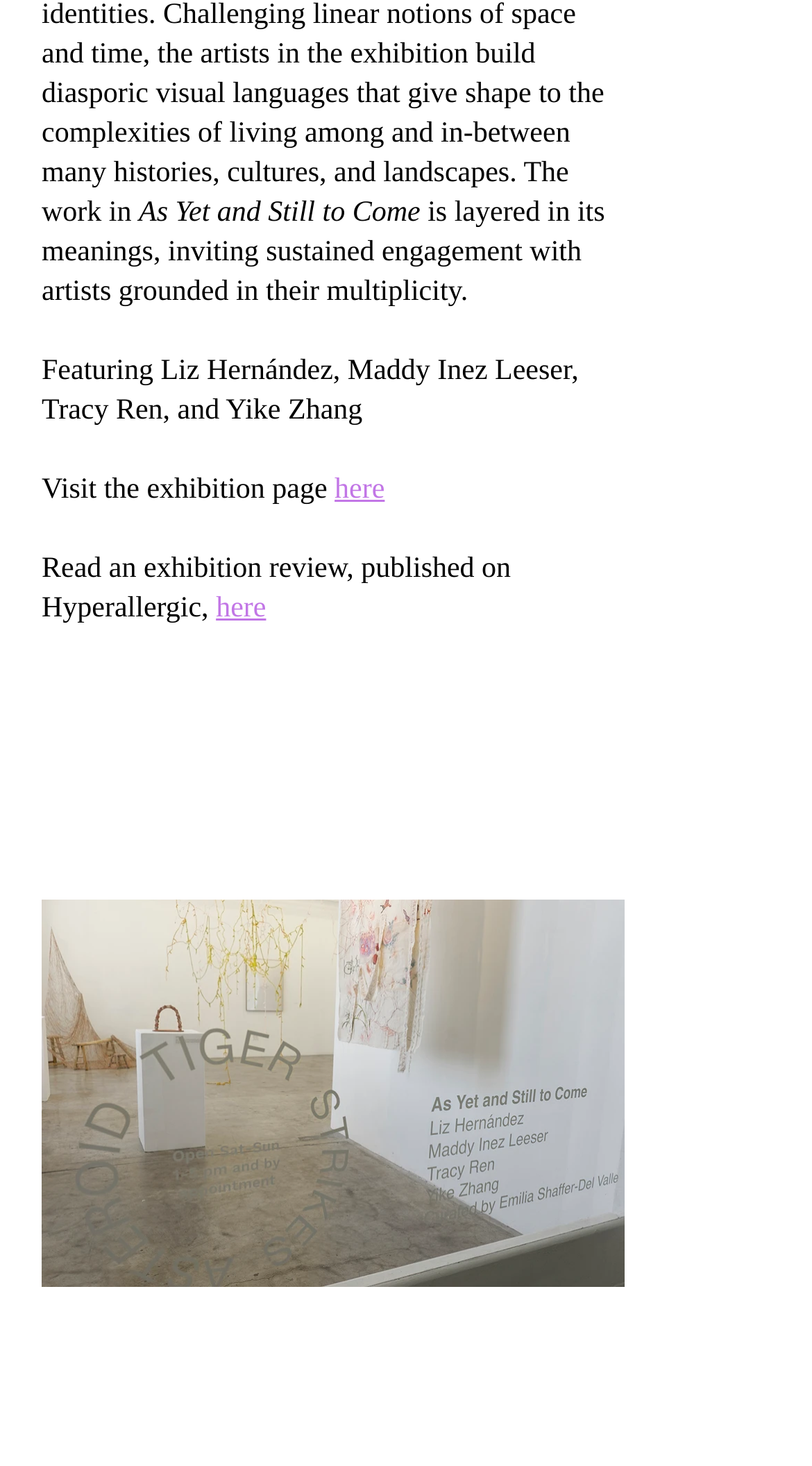Given the element description here, identify the bounding box coordinates for the UI element on the webpage screenshot. The format should be (top-left x, top-left y, bottom-right x, bottom-right y), with values between 0 and 1.

[0.266, 0.405, 0.328, 0.426]